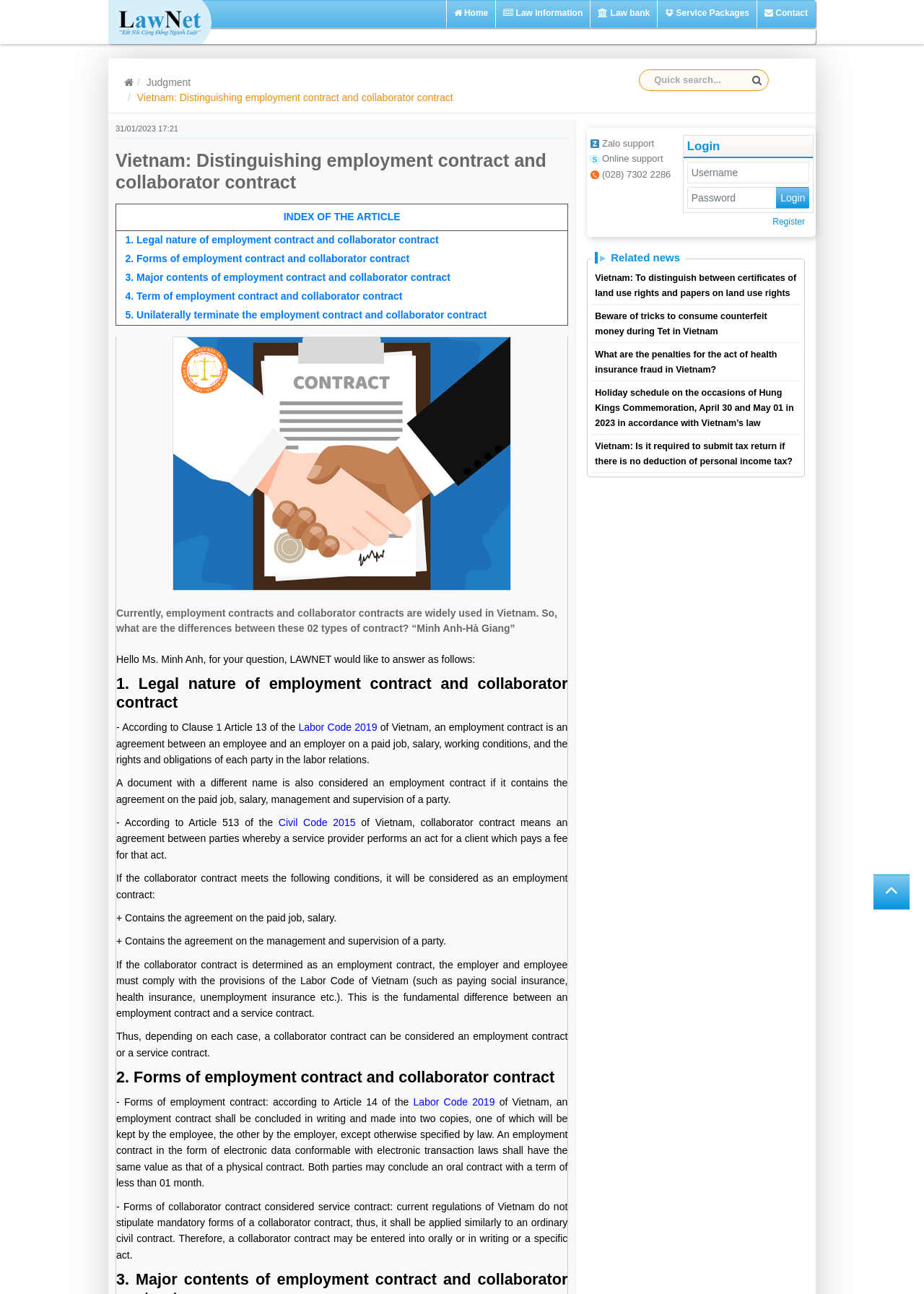Locate the bounding box coordinates of the clickable area needed to fulfill the instruction: "Get support through Zalo".

[0.639, 0.106, 0.714, 0.116]